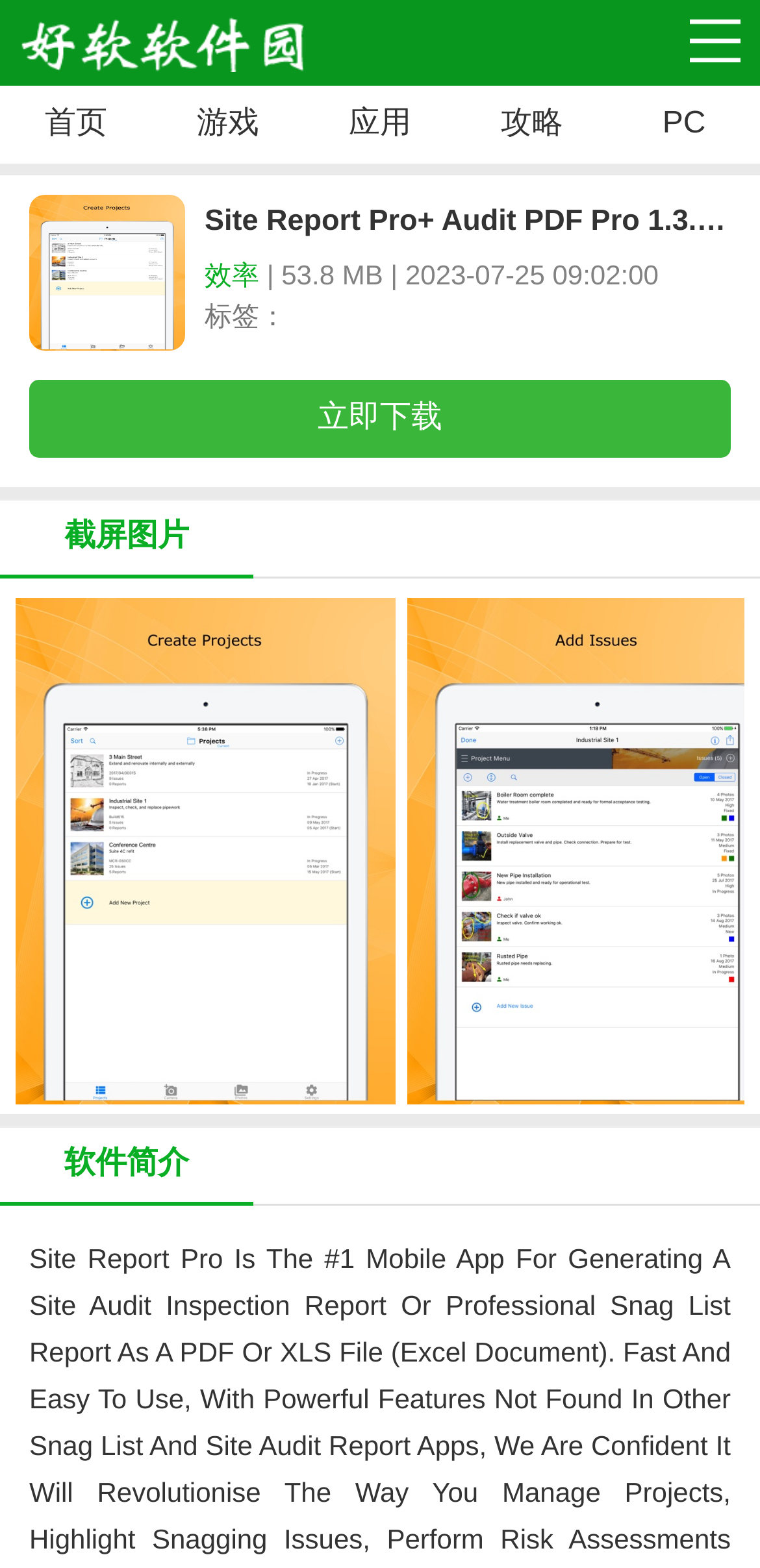What is the release date of the software?
Please answer the question with as much detail and depth as you can.

I found the release date of the software by looking at the static text element that says '53.8 MB | 2023-07-25 09:02:00', which is located below the software title.